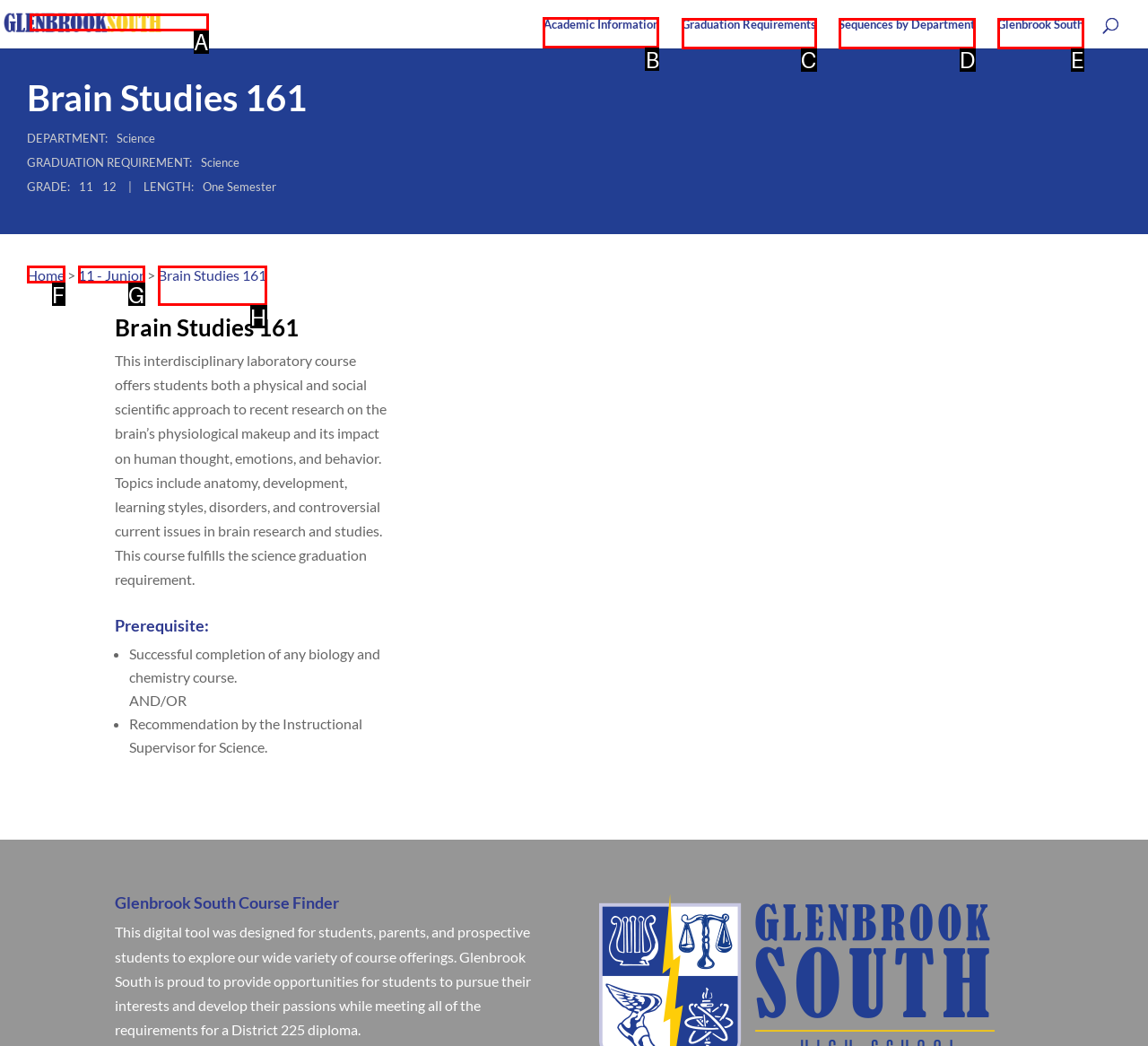Point out the correct UI element to click to carry out this instruction: View the 'Academic Information' page
Answer with the letter of the chosen option from the provided choices directly.

B